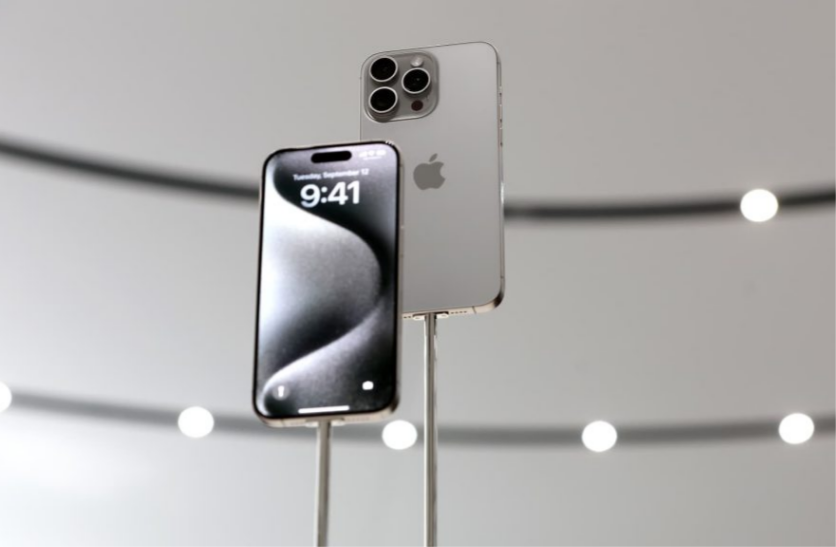What is the color of the first phone's screen?
Using the image, elaborate on the answer with as much detail as possible.

The first phone's screen is described as a deep black screen, which displays the time and has a minimalistic background, contributing to the phone's elegant design.